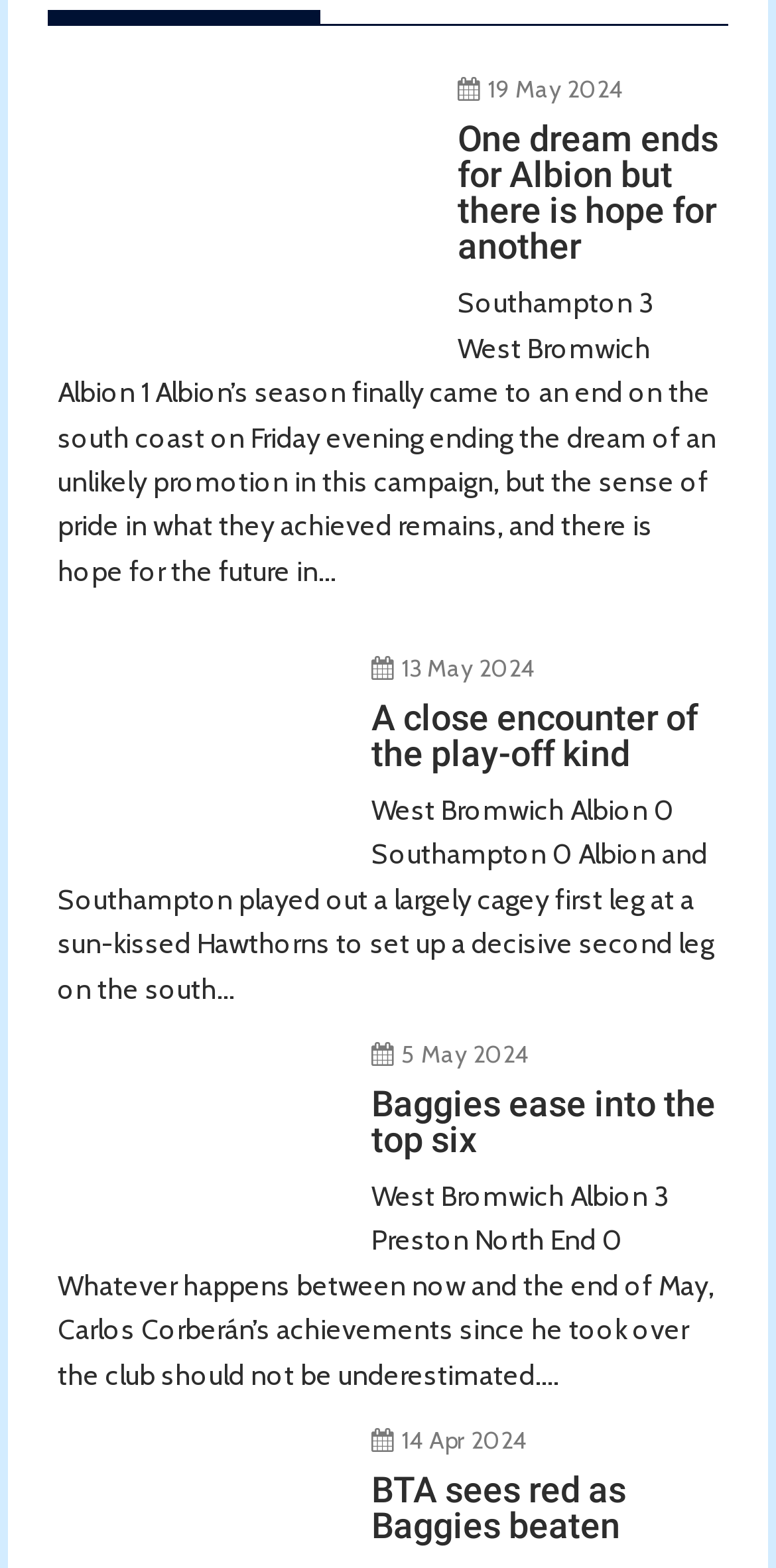What is the date of the first article?
Relying on the image, give a concise answer in one word or a brief phrase.

19 May 2024